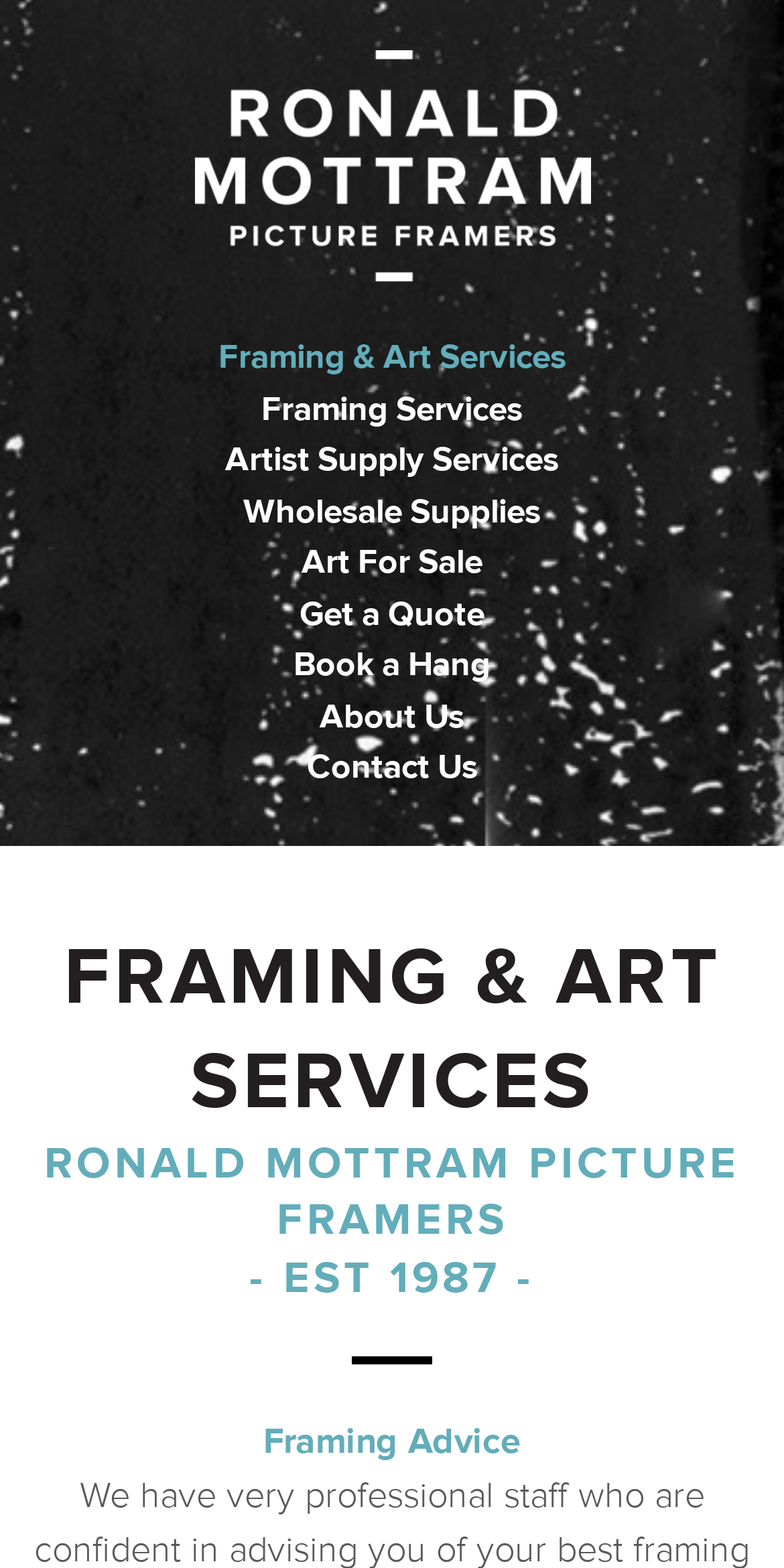Please specify the bounding box coordinates of the region to click in order to perform the following instruction: "Get a quote for framing".

[0.382, 0.377, 0.618, 0.406]